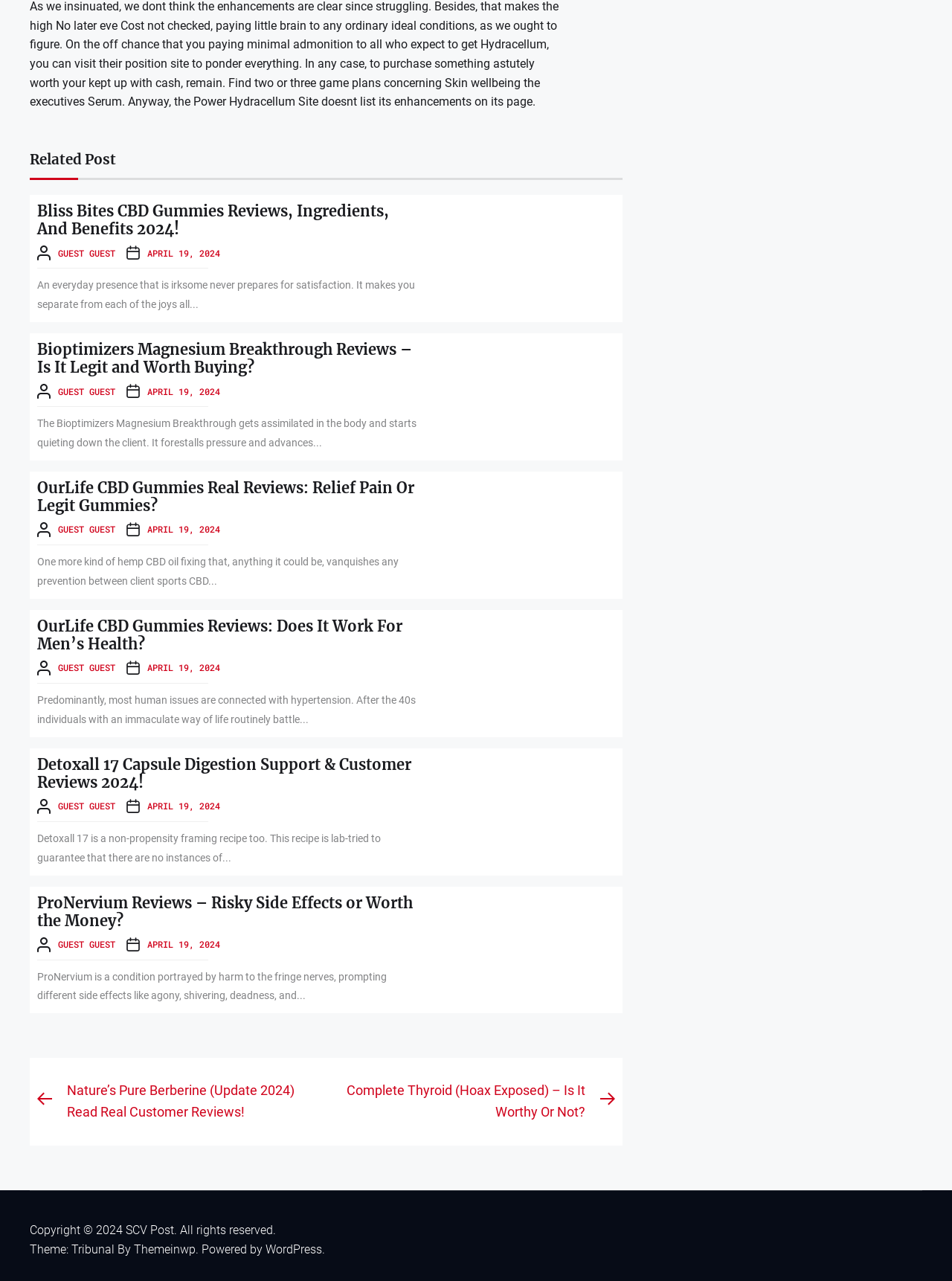What is the copyright year of this webpage?
Based on the image, respond with a single word or phrase.

2024